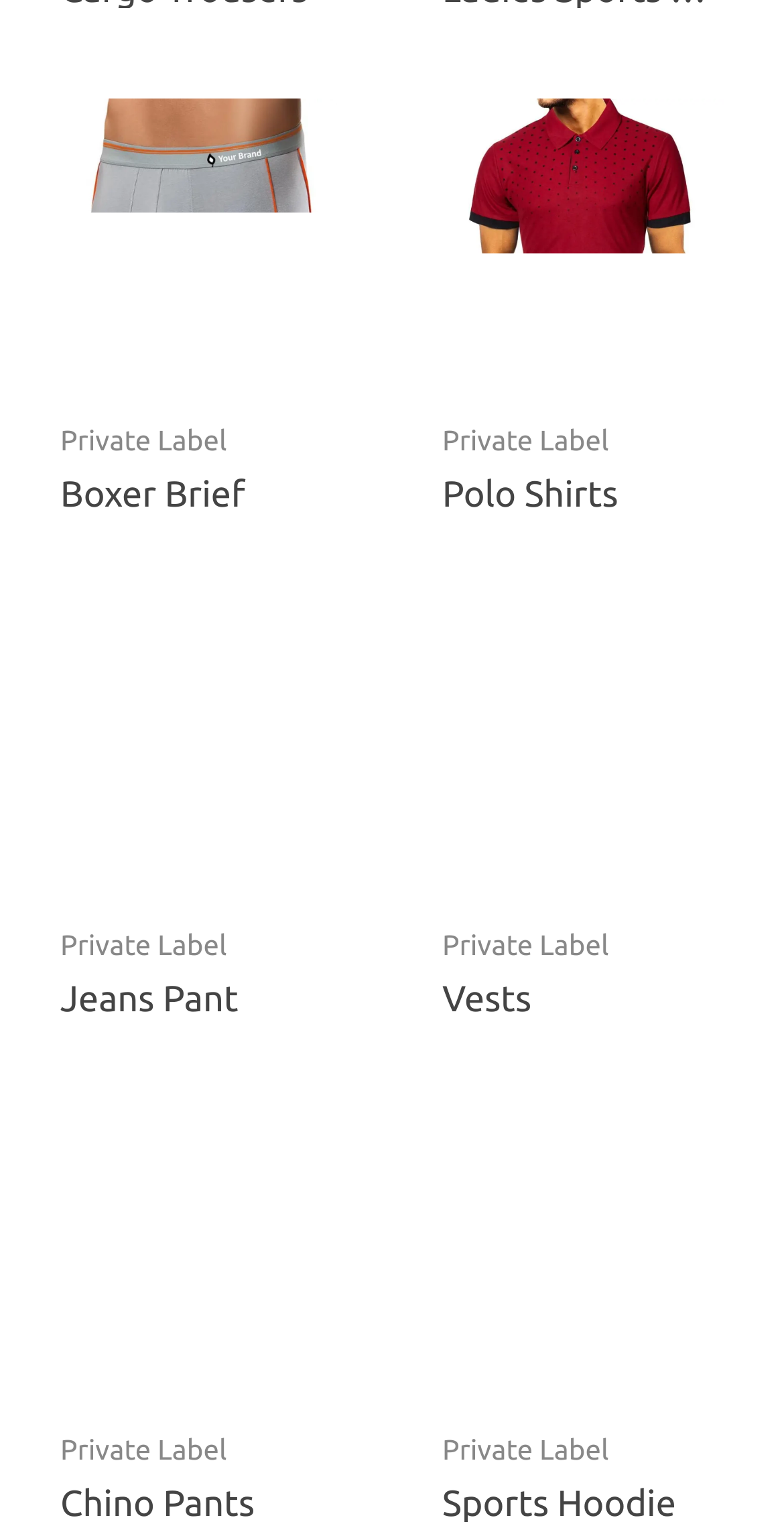Locate the bounding box coordinates of the area you need to click to fulfill this instruction: 'View the 'How To Raise A Horse Review''. The coordinates must be in the form of four float numbers ranging from 0 to 1: [left, top, right, bottom].

None